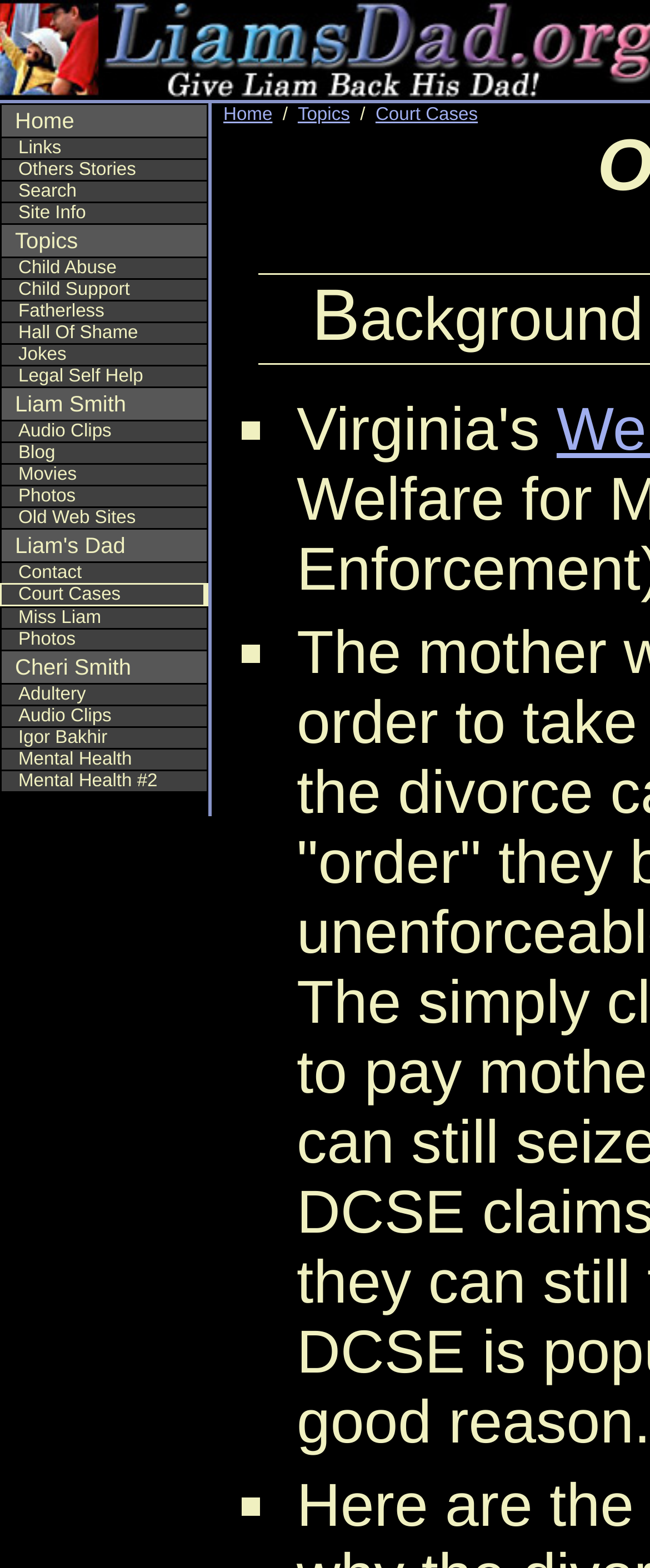Given the element description, predict the bounding box coordinates in the format (top-left x, top-left y, bottom-right x, bottom-right y). Make sure all values are between 0 and 1. Here is the element description: PhotosPhotos of Liam

[0.0, 0.309, 0.321, 0.323]